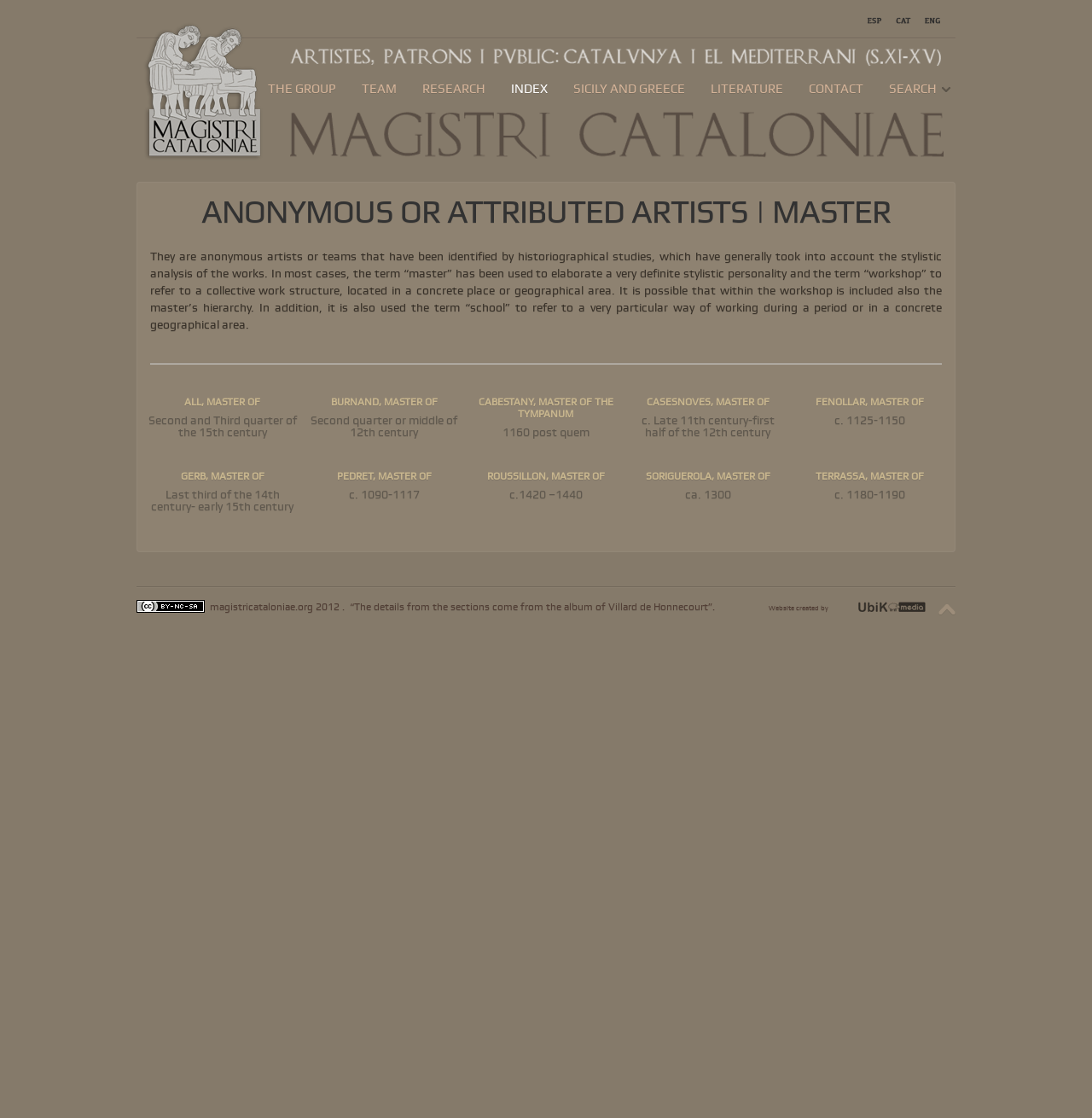Provide a one-word or short-phrase response to the question:
What is the name of the university associated with this project?

Universidad Autónoma de Barcelona